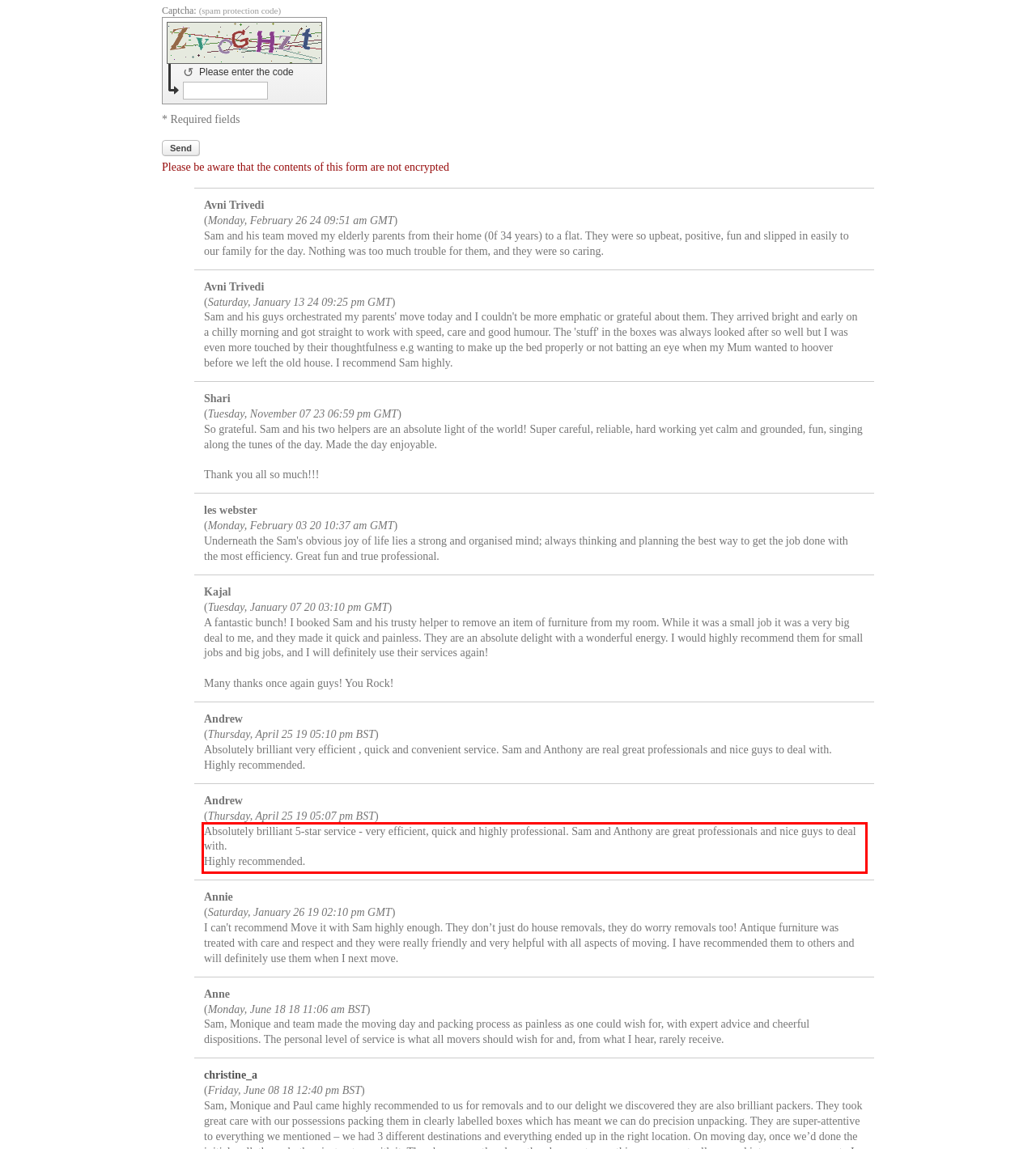Observe the screenshot of the webpage, locate the red bounding box, and extract the text content within it.

Absolutely brilliant 5-star service - very efficient, quick and highly professional. Sam and Anthony are great professionals and nice guys to deal with. Highly recommended.